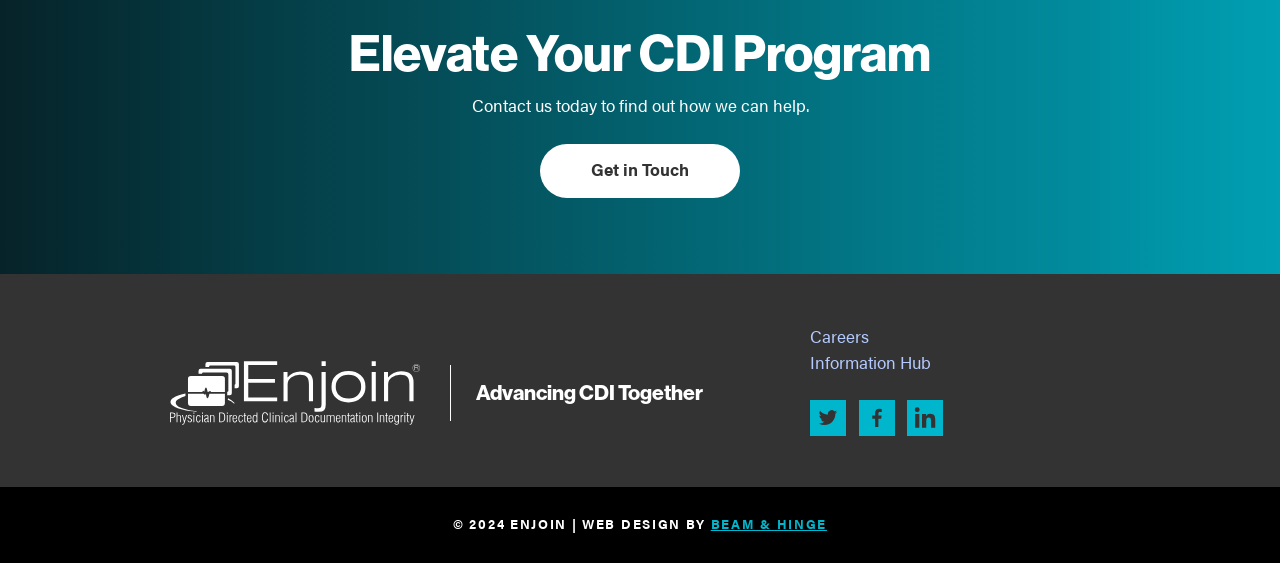Using floating point numbers between 0 and 1, provide the bounding box coordinates in the format (top-left x, top-left y, bottom-right x, bottom-right y). Locate the UI element described here: Get in Touch

[0.422, 0.268, 0.578, 0.362]